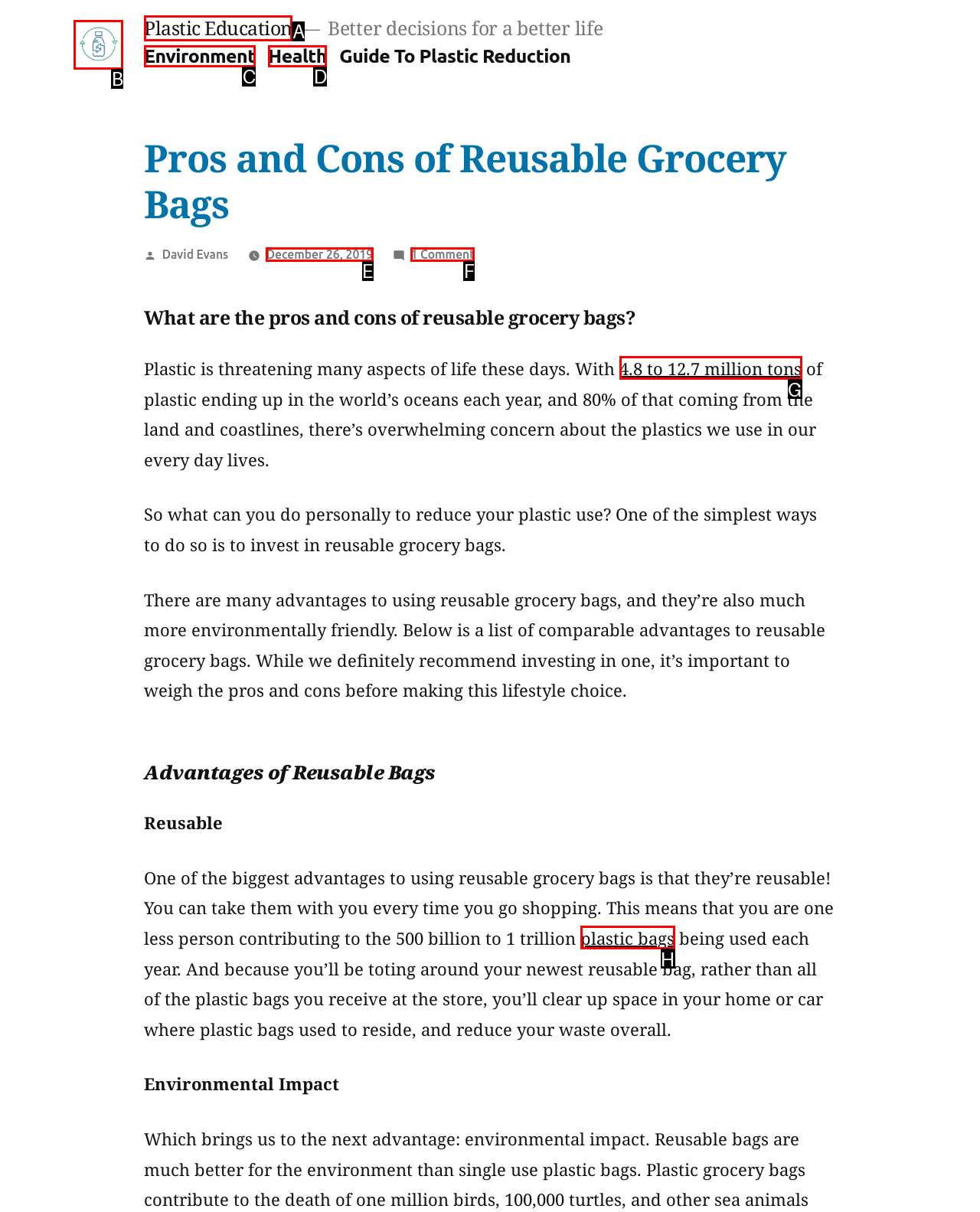Identify the bounding box that corresponds to: 4.8 to 12.7 million tons
Respond with the letter of the correct option from the provided choices.

G